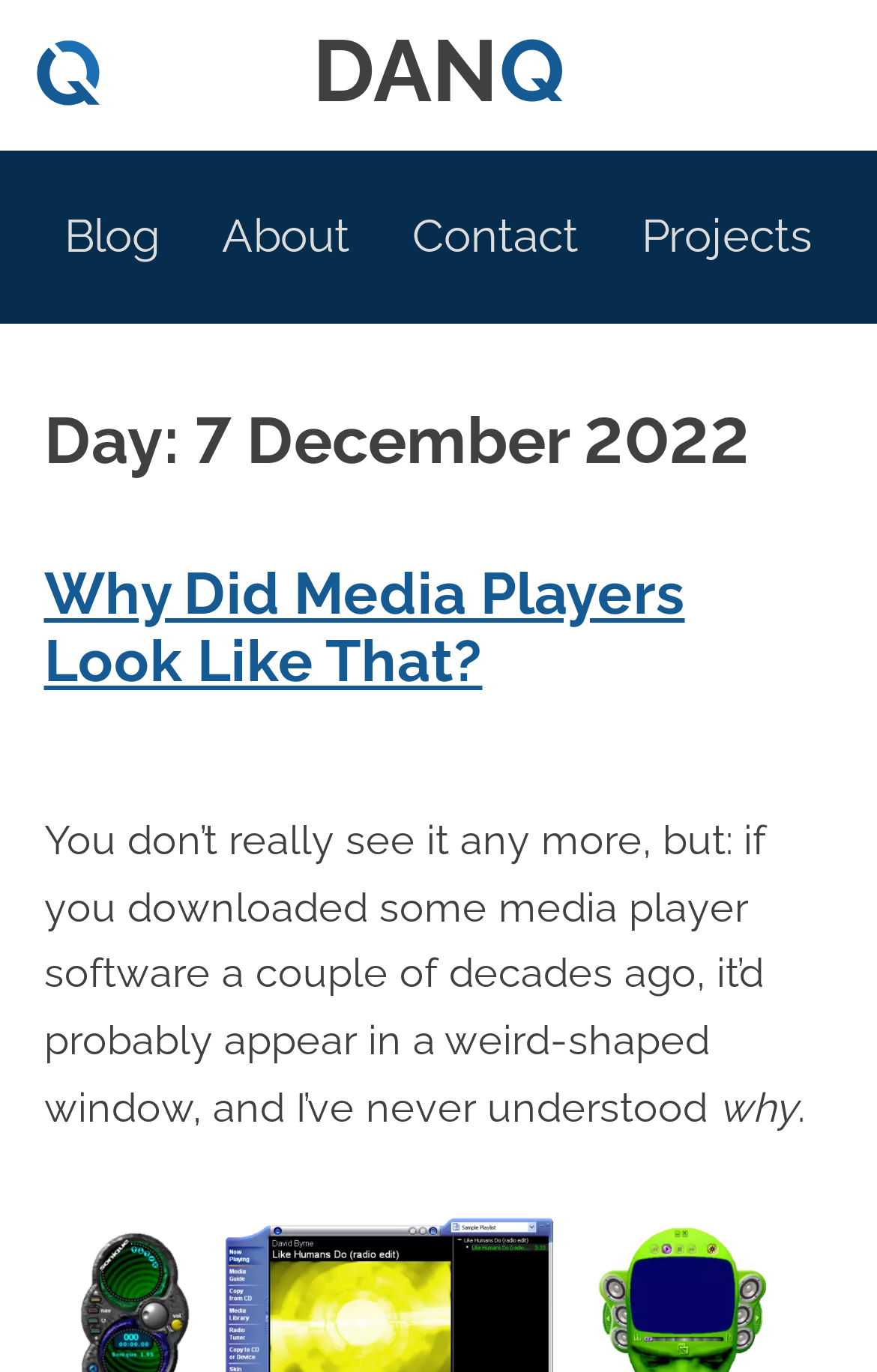Offer a detailed account of what is visible on the webpage.

The webpage is a personal blog belonging to Dan Q, a self-described hacker, magician, geocacher, and gamer. At the top of the page, there is a header section with a link to the blog's main page, labeled "DAN Q", accompanied by a small image. Below this, there is a navigation menu with four links: "Blog", "About", "Contact", and "Projects", arranged horizontally across the page.

The main content of the page is a blog post, which is headed by a title "Day: 7 December 2022". The post is titled "Why Did Media Players Look Like That?" and is accompanied by a link to the same title. The post begins with a paragraph of text, which discusses the appearance of media player software from a couple of decades ago, and how it would often appear in a weird-shaped window. The text continues for a few lines, with a brief pause in the middle, indicated by a single word "why", and ends with a period.